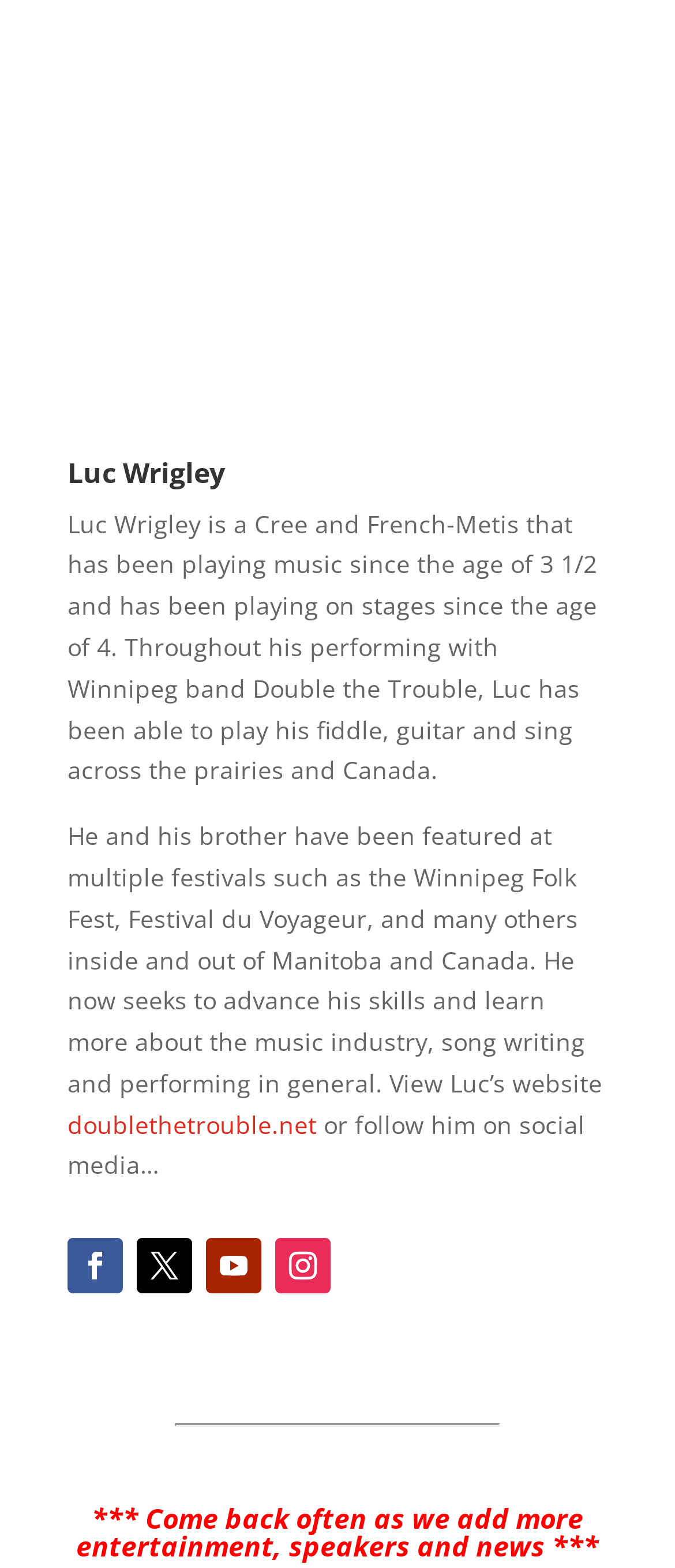Using the details in the image, give a detailed response to the question below:
How many social media platforms are linked?

From the links with OCR text '', '', '', and '', we can determine that there are 4 social media platforms linked.